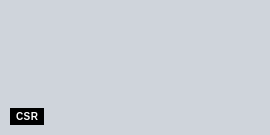What is the shape of the box containing the text 'CSR'?
Give a detailed and exhaustive answer to the question.

The caption describes the box as a 'black rectangular box', which implies that the shape of the box is rectangular.